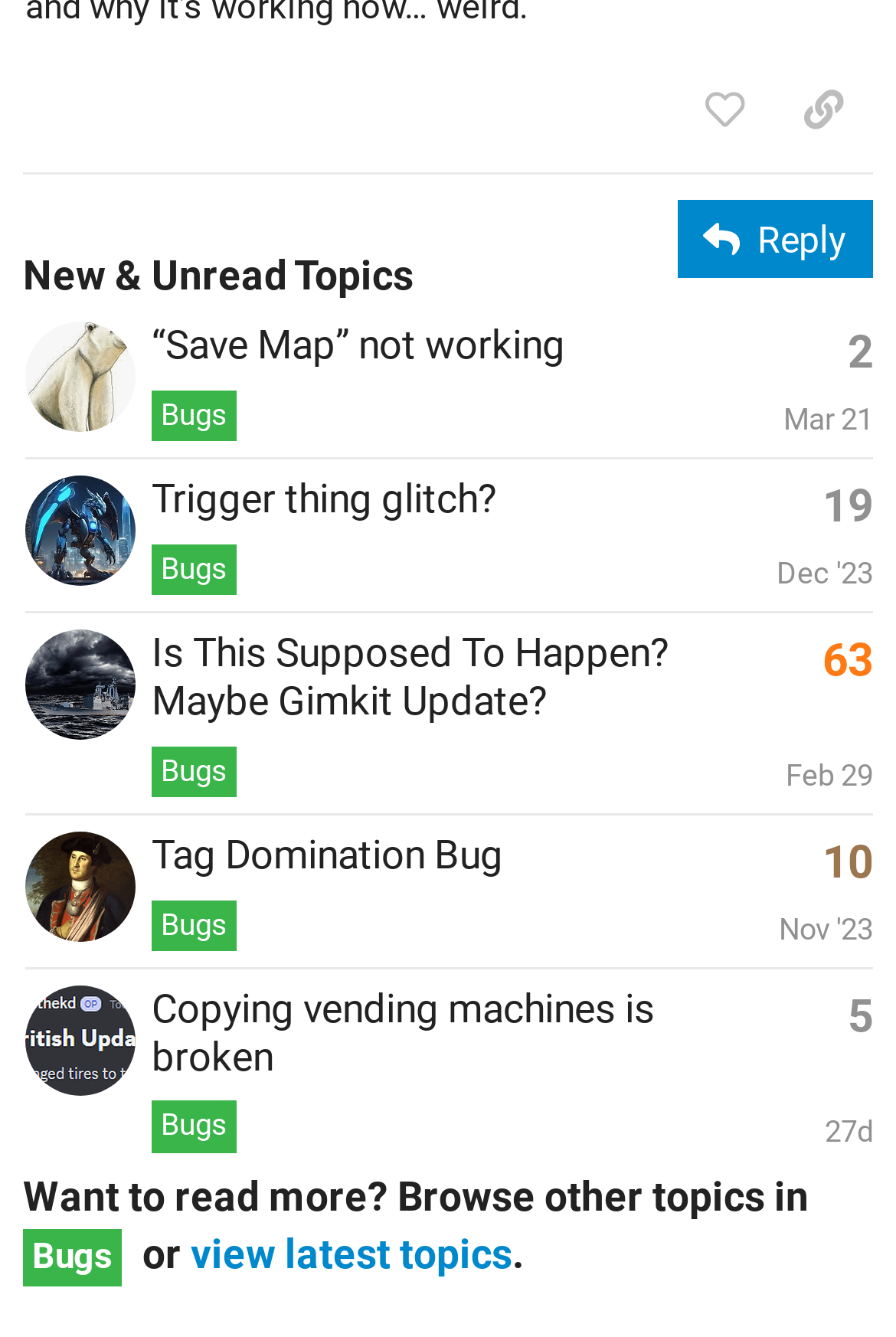Pinpoint the bounding box coordinates of the clickable area necessary to execute the following instruction: "Browse other topics in 'Bugs'". The coordinates should be given as four float numbers between 0 and 1, namely [left, top, right, bottom].

[0.026, 0.918, 0.136, 0.962]